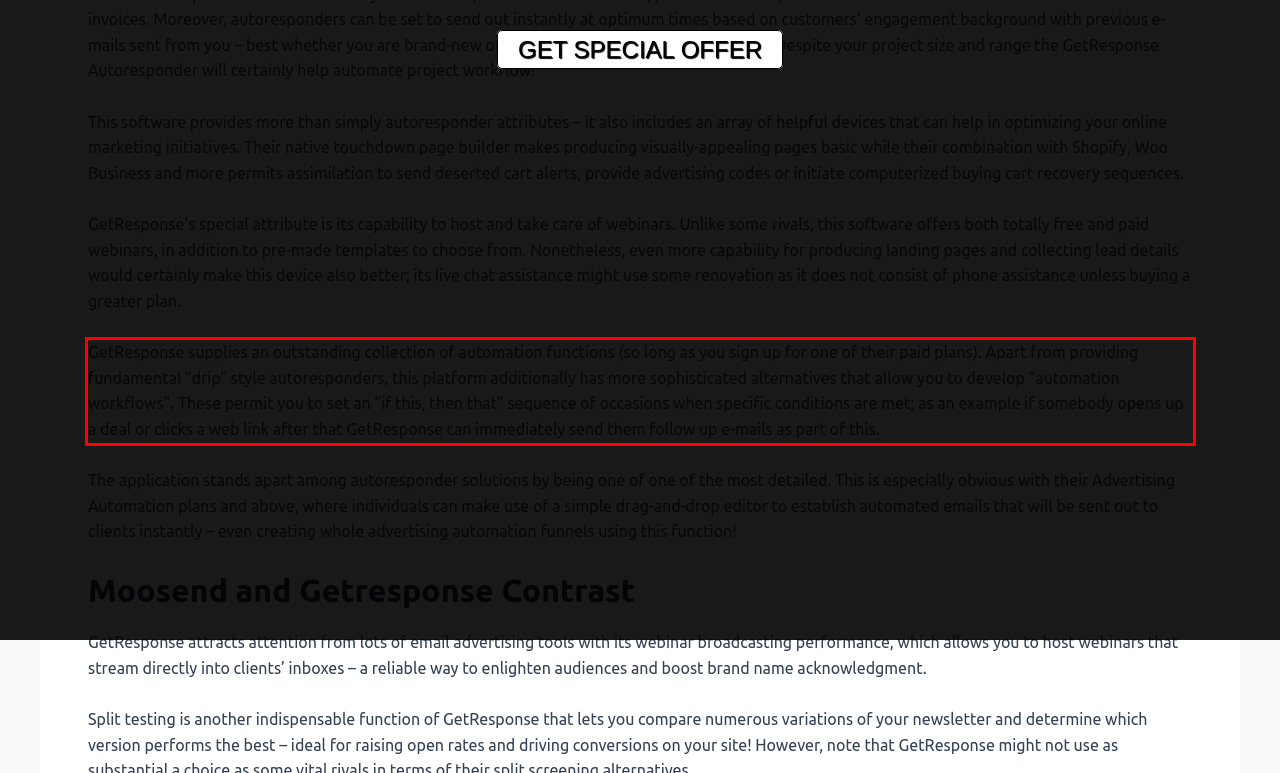Given a screenshot of a webpage, locate the red bounding box and extract the text it encloses.

GetResponse supplies an outstanding collection of automation functions (so long as you sign up for one of their paid plans). Apart from providing fundamental “drip” style autoresponders, this platform additionally has more sophisticated alternatives that allow you to develop “automation workflows”. These permit you to set an “if this, then that” sequence of occasions when specific conditions are met; as an example if somebody opens up a deal or clicks a web link after that GetResponse can immediately send them follow up e-mails as part of this.